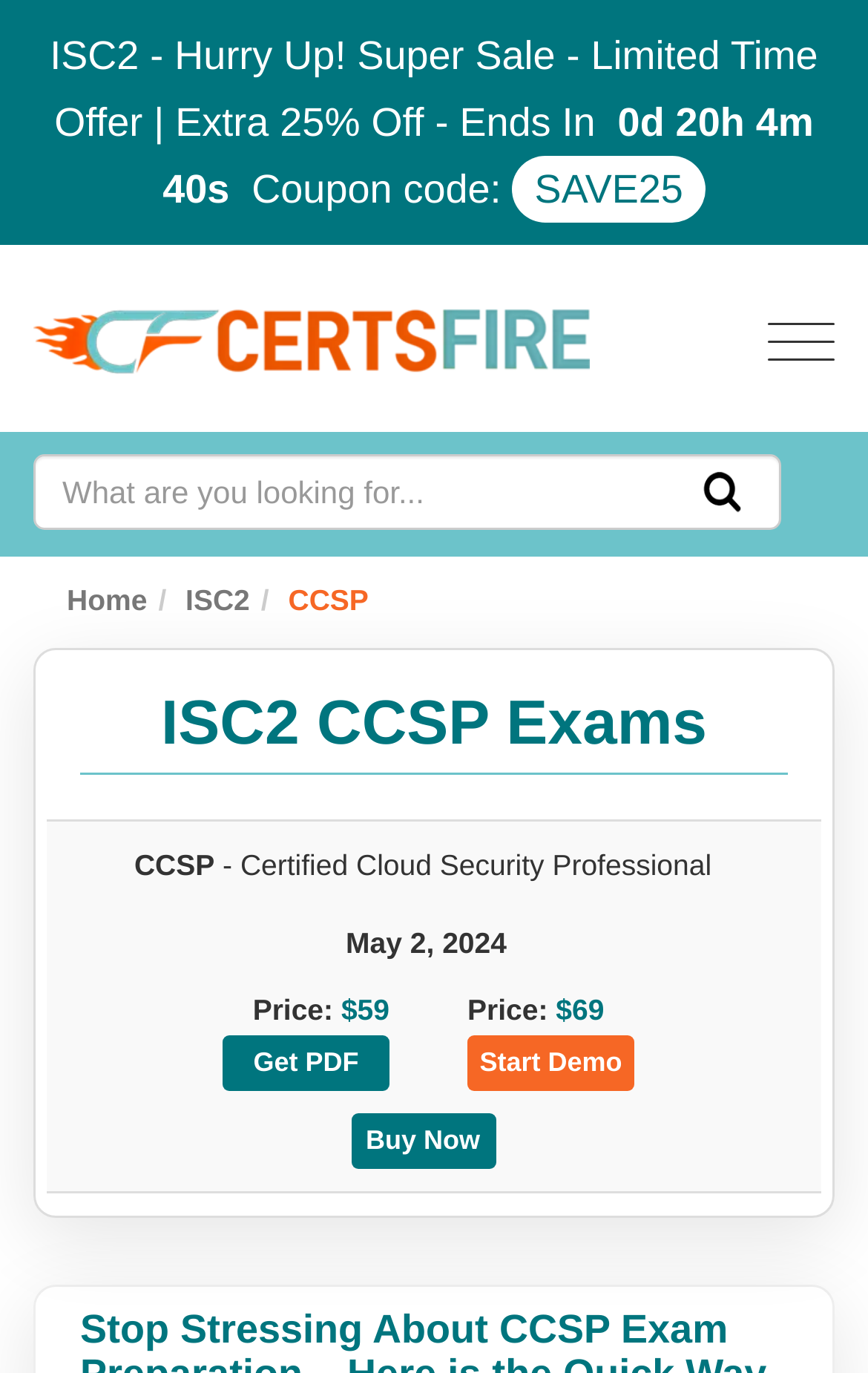What is the certification name?
Carefully analyze the image and provide a detailed answer to the question.

The certification name can be found in the 'ISC2 CCSP Exams' section, where it says 'CCSP - Certified Cloud Security Professional'.